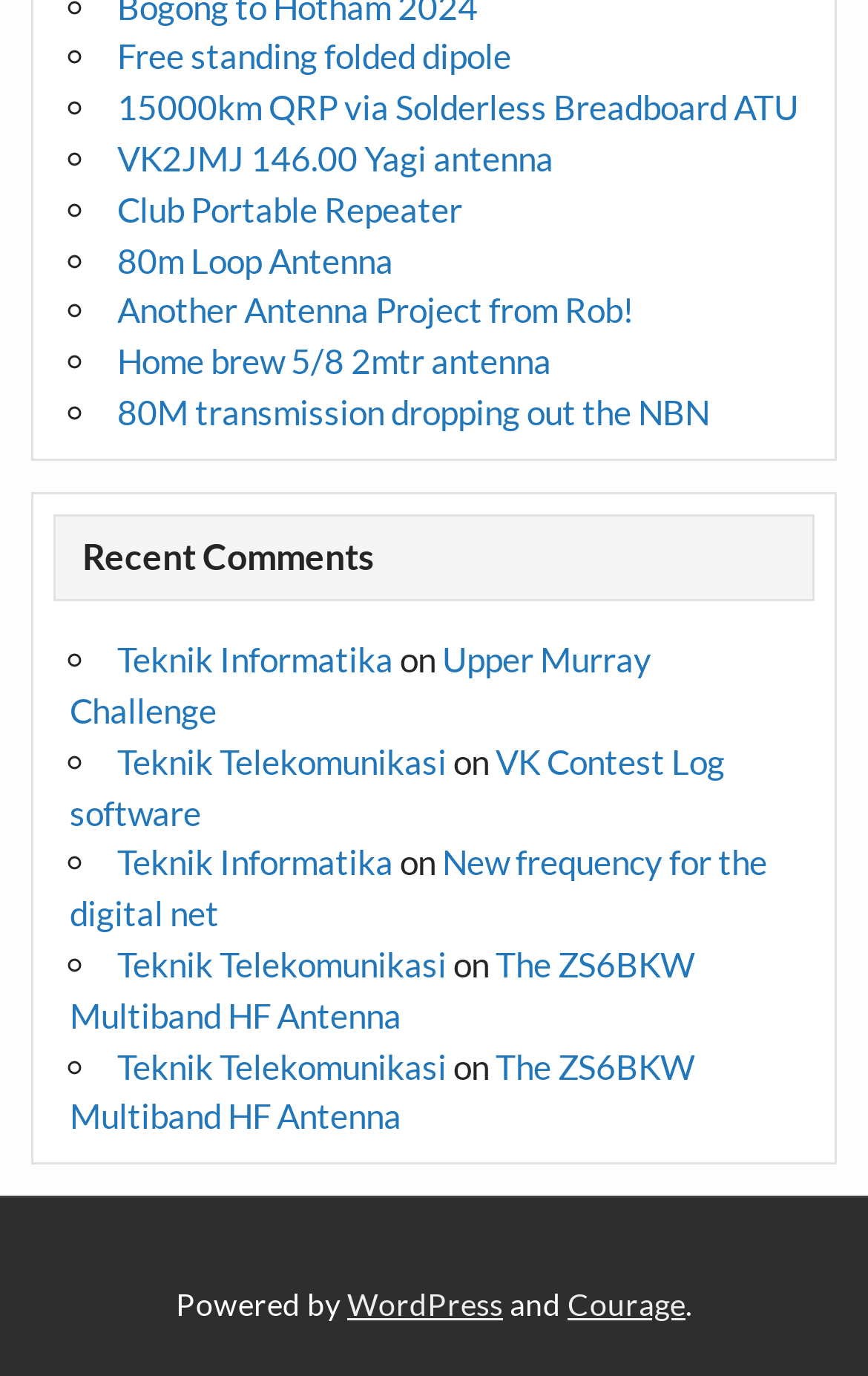Specify the bounding box coordinates of the area to click in order to follow the given instruction: "Click on the link 'Free standing folded dipole'."

[0.135, 0.026, 0.589, 0.056]